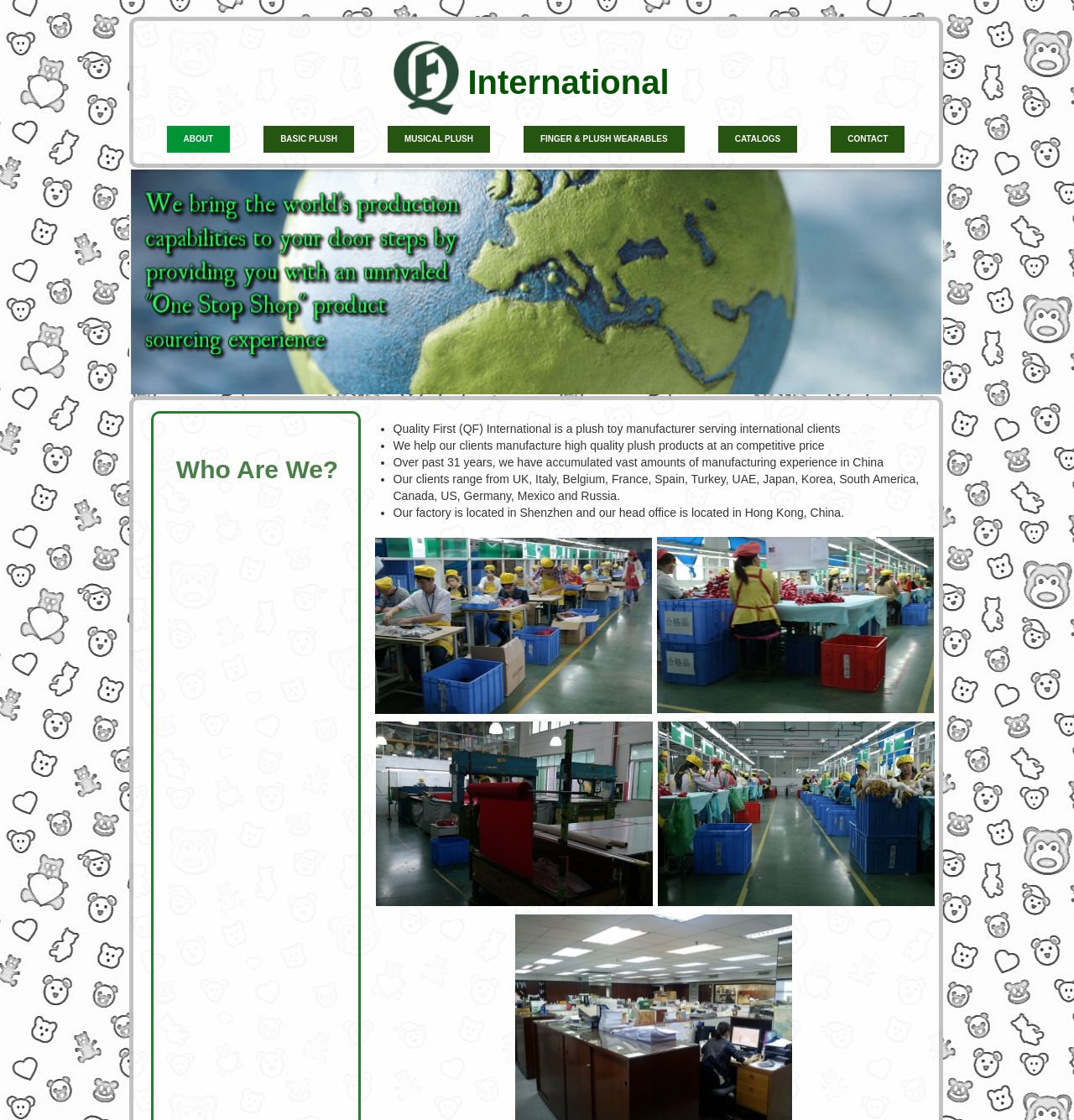Bounding box coordinates are specified in the format (top-left x, top-left y, bottom-right x, bottom-right y). All values are floating point numbers bounded between 0 and 1. Please provide the bounding box coordinate of the region this sentence describes: Musical Plush

[0.361, 0.112, 0.456, 0.136]